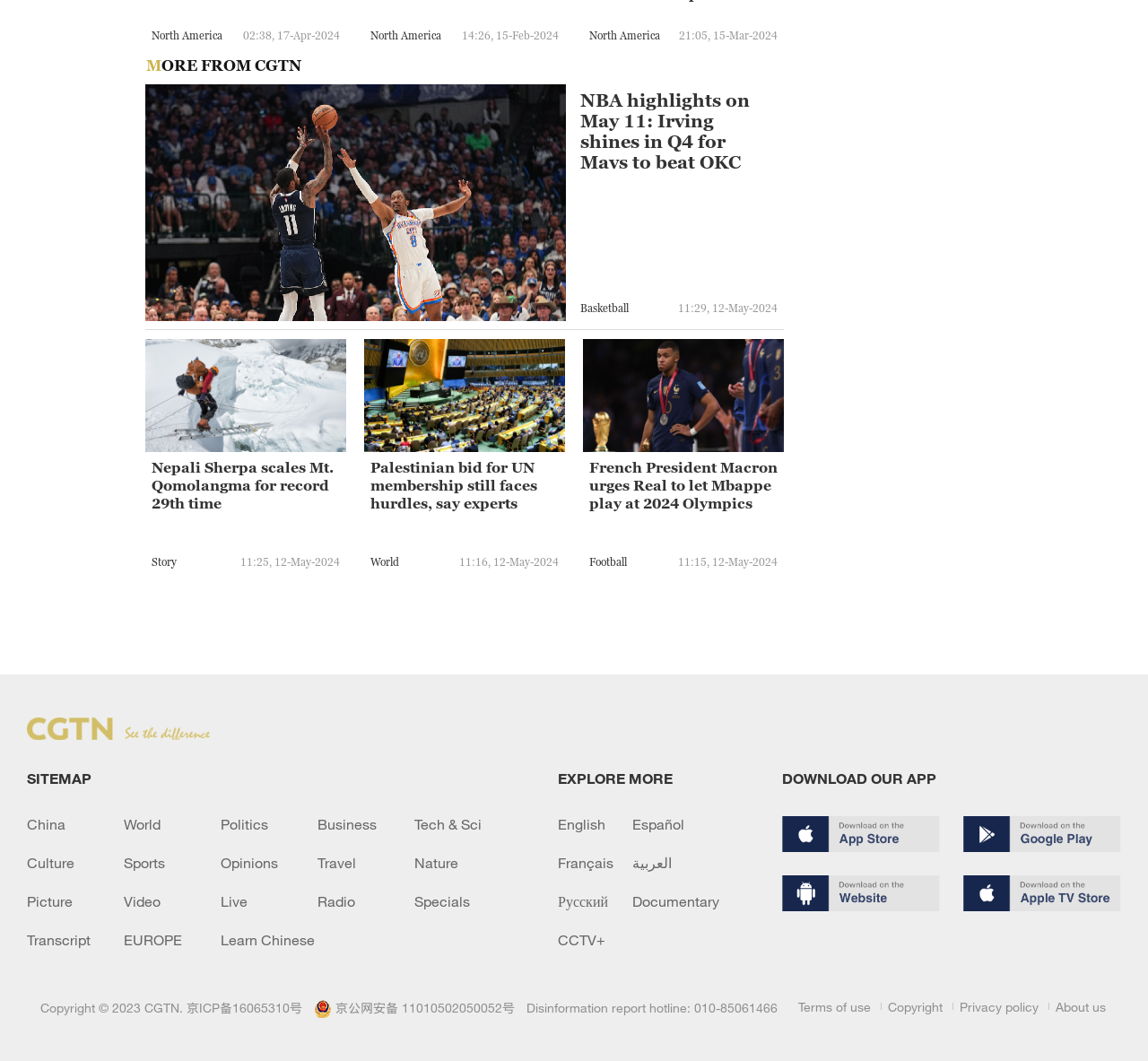Please respond in a single word or phrase: 
What is the language option located at the bottom of the webpage?

English, Español, Français, العربية, Русский